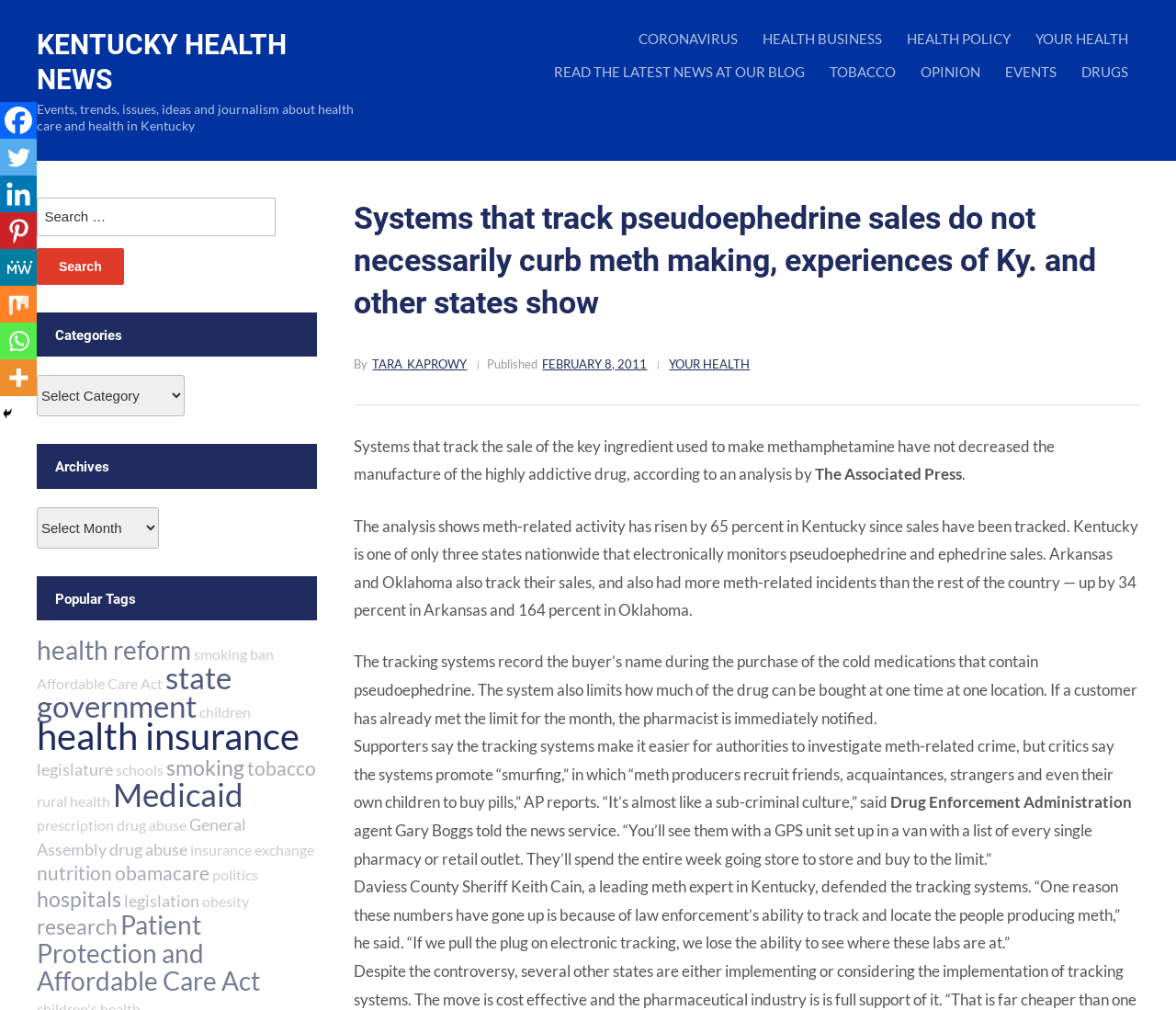Determine the bounding box coordinates for the HTML element mentioned in the following description: "parent_node: Search for: value="Search"". The coordinates should be a list of four floats ranging from 0 to 1, represented as [left, top, right, bottom].

[0.031, 0.246, 0.105, 0.282]